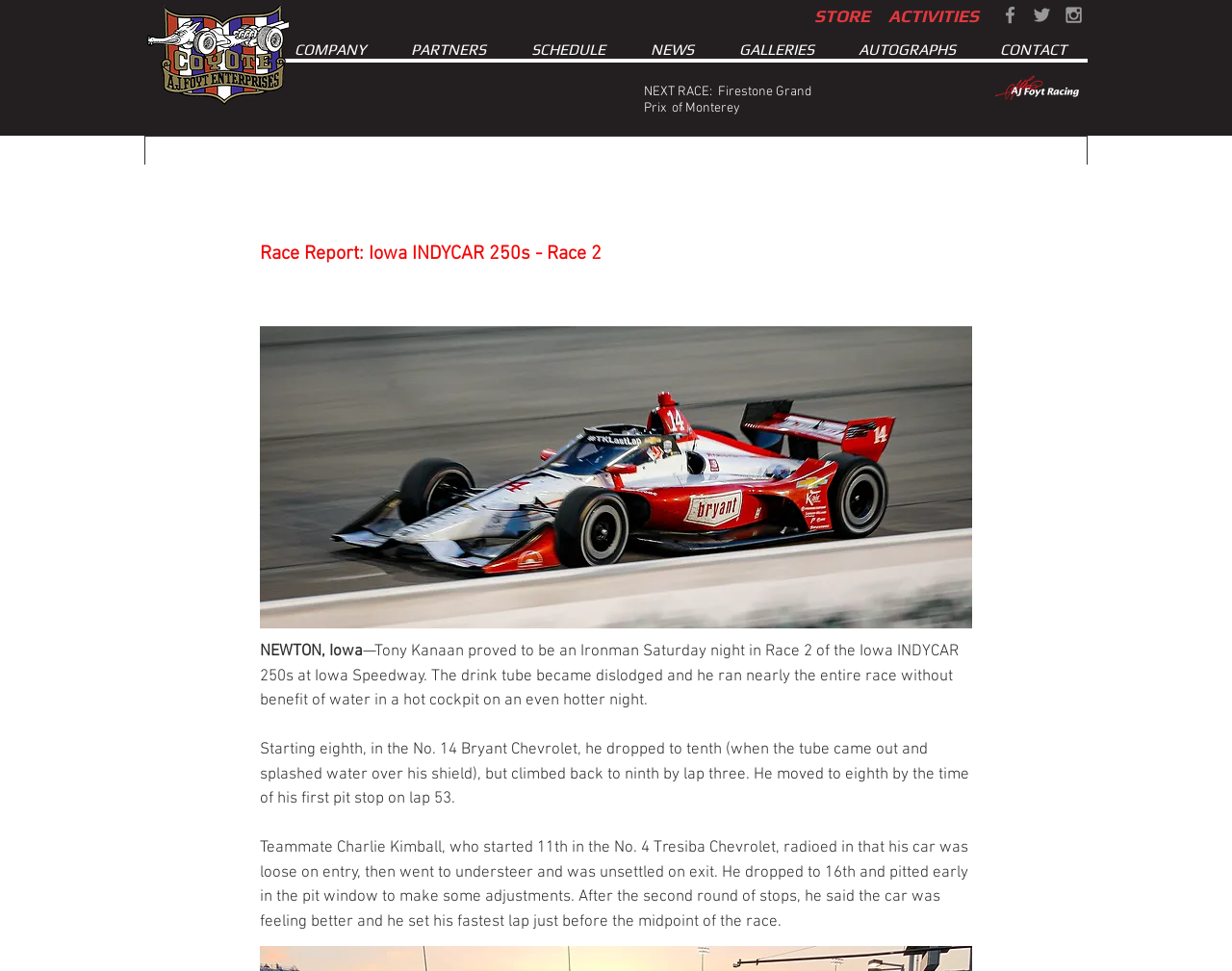Who is the driver mentioned in the article?
Craft a detailed and extensive response to the question.

I found the answer by reading the StaticText element with the text '—Tony Kanaan proved to be an Ironman Saturday night in Race 2 of the Iowa INDYCAR 250s at Iowa Speedway.' which mentions the driver's name.